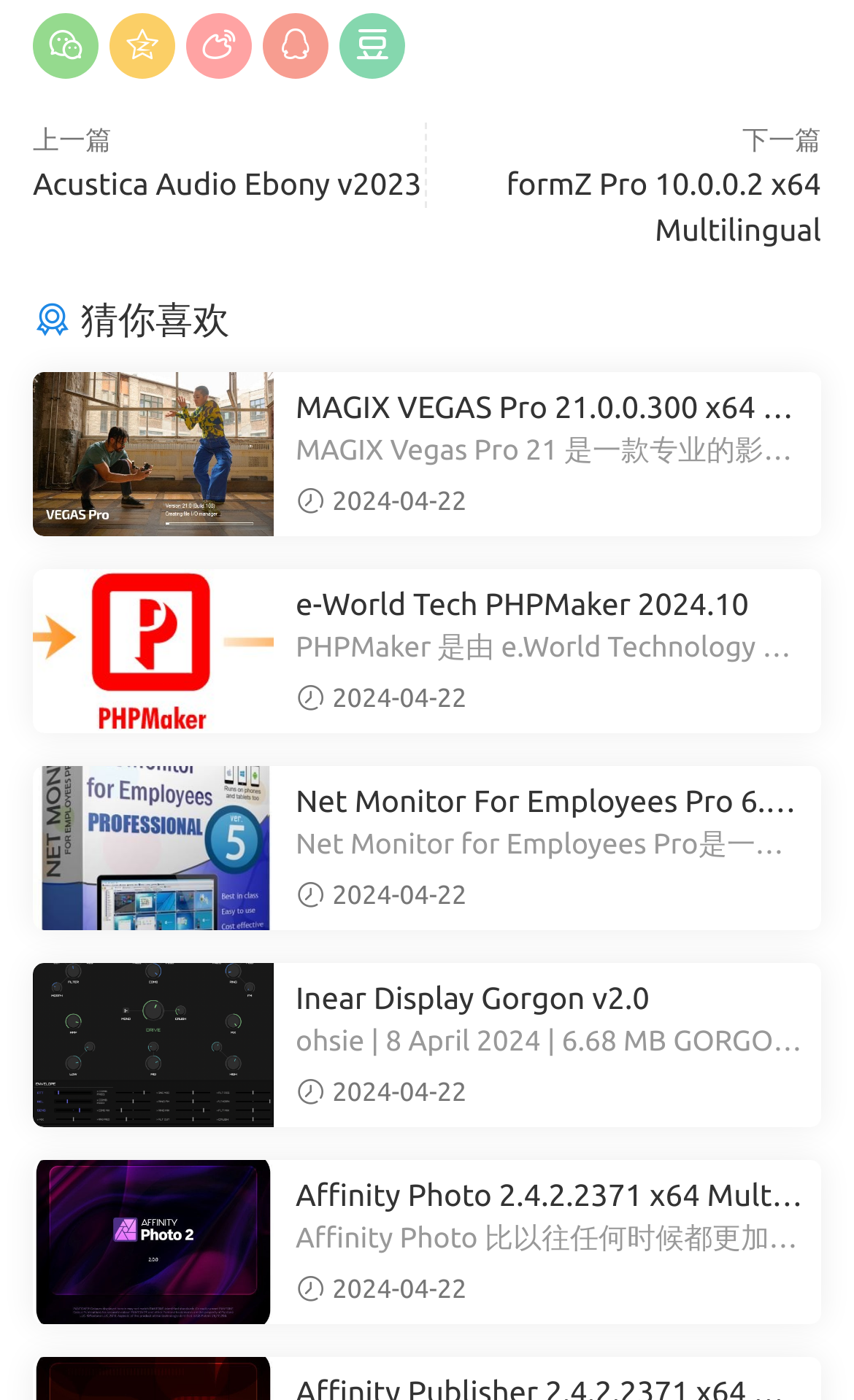What is the previous article?
Based on the image, give a one-word or short phrase answer.

上一篇